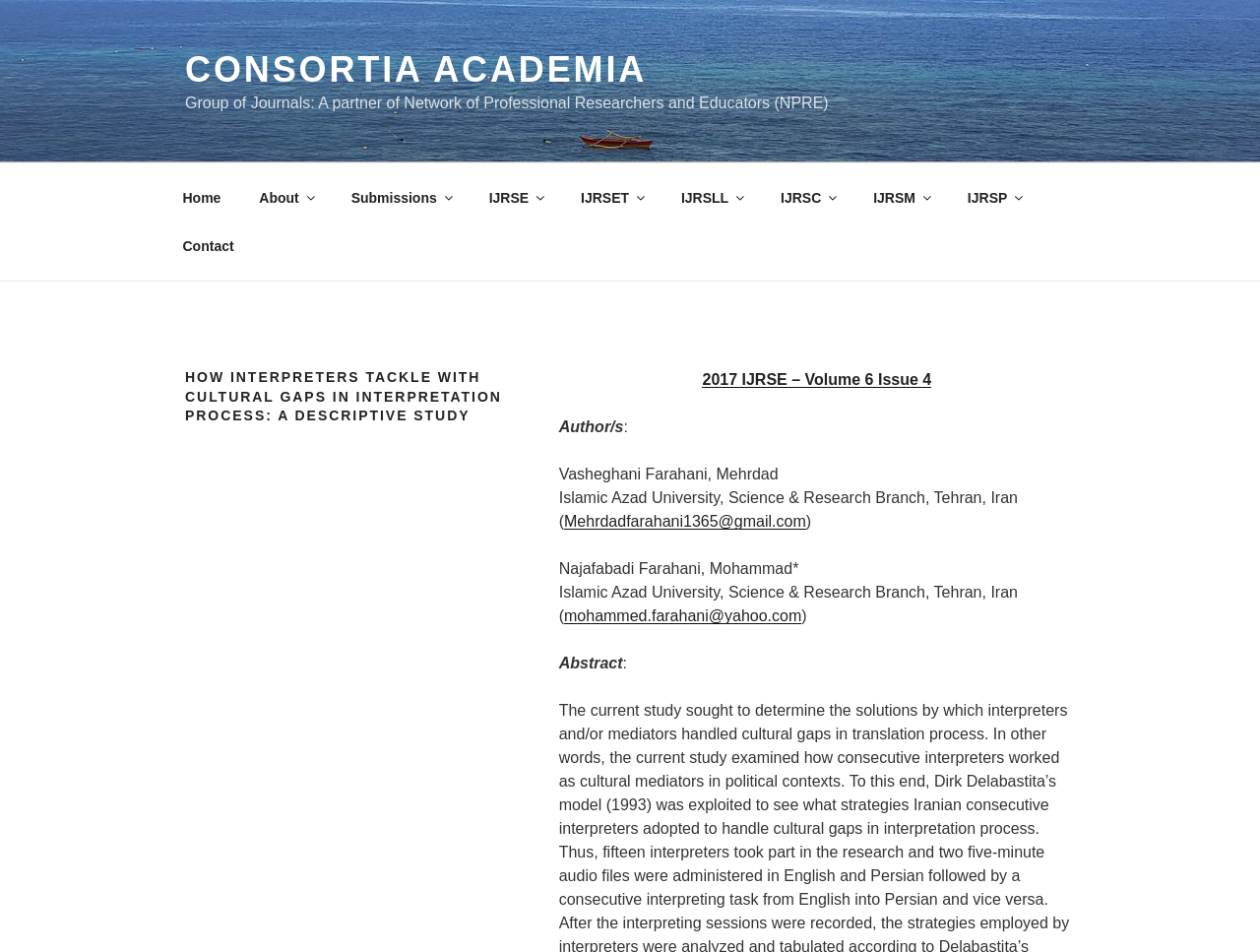Identify the bounding box for the described UI element: "Consortia Academia".

[0.147, 0.052, 0.513, 0.094]